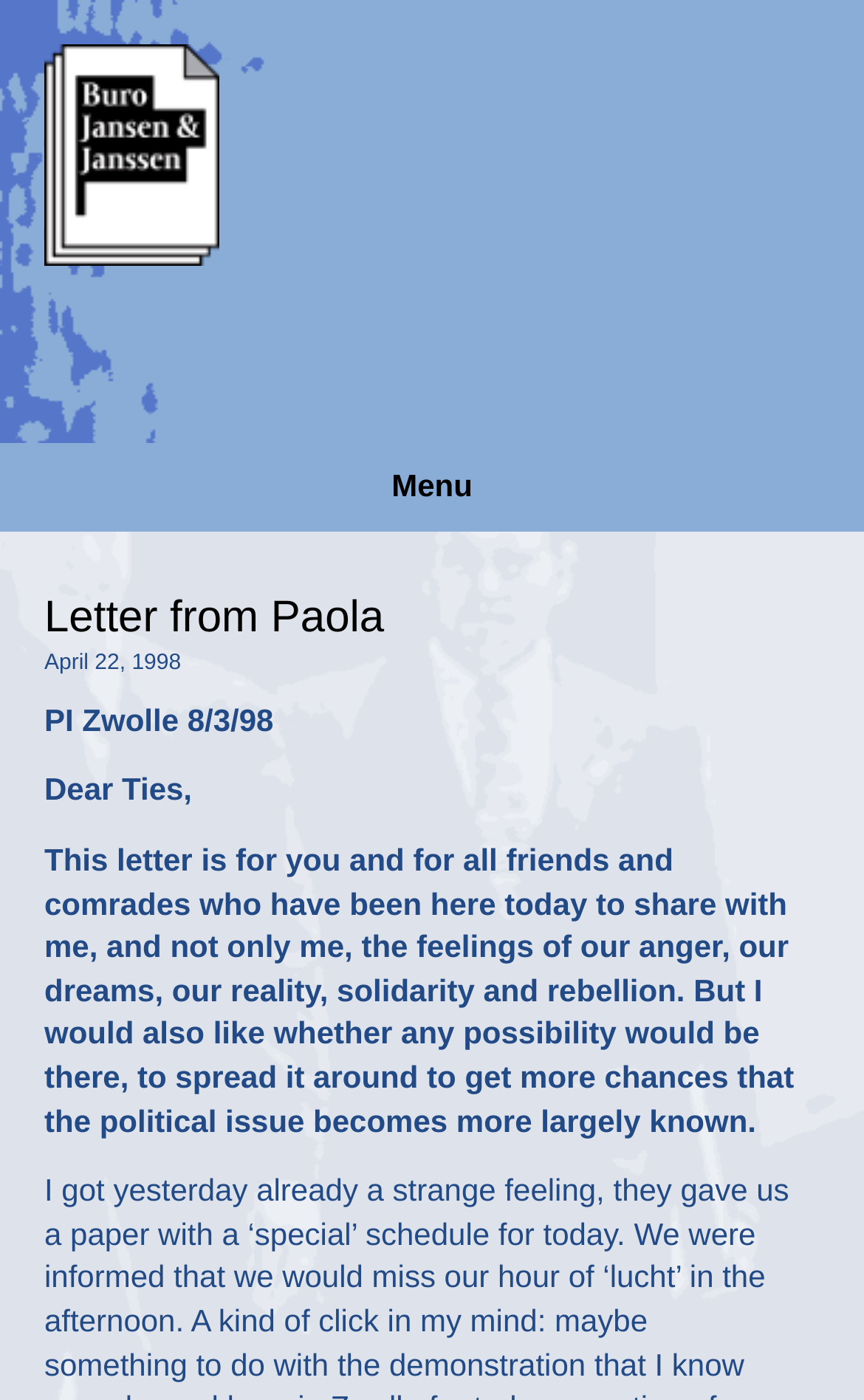Please provide a brief answer to the following inquiry using a single word or phrase:
What is the date mentioned in the letter?

April 22, 1998